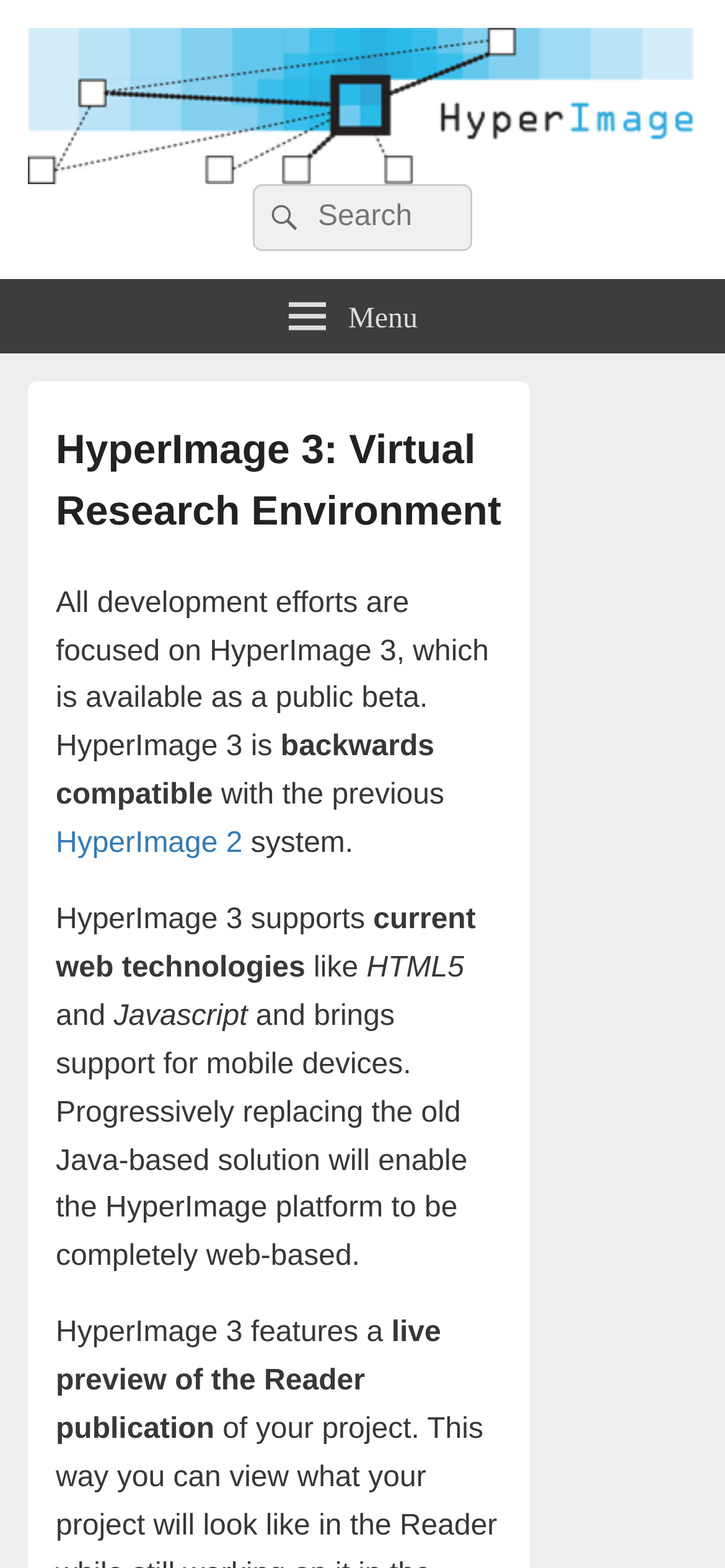What is the purpose of the search box?
Can you provide a detailed and comprehensive answer to the question?

The search box is located in the top-center of the webpage, and it has a placeholder text 'Search for:'. This suggests that the purpose of the search box is to search for content within the HyperImage platform.